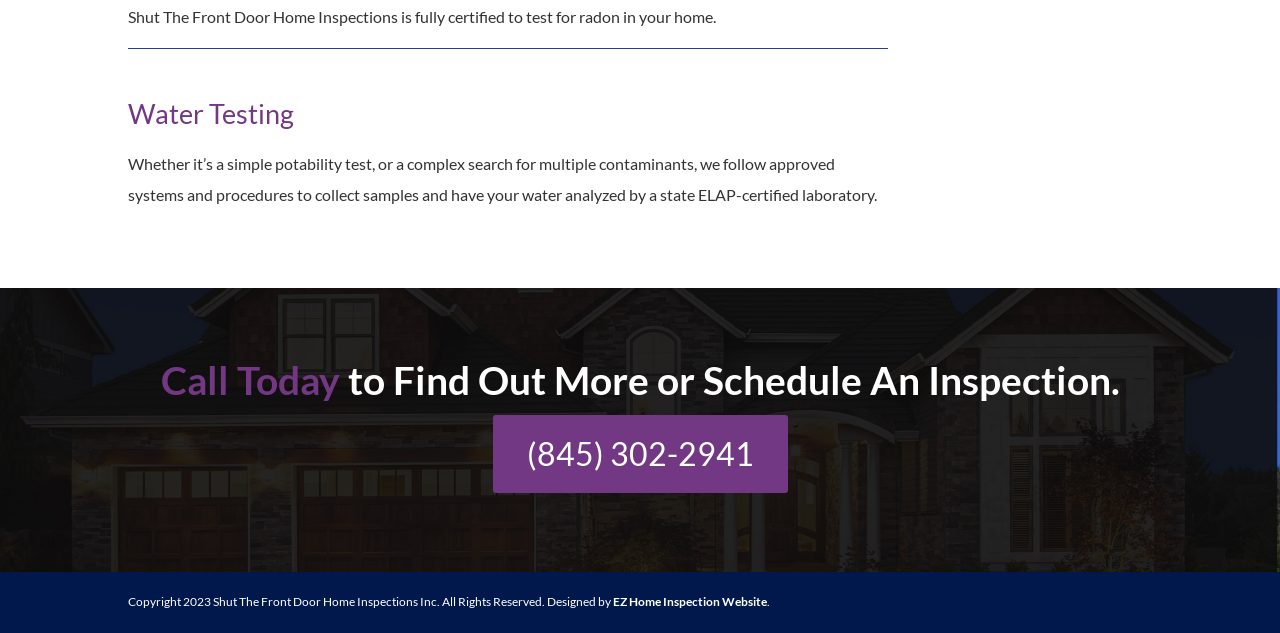What year is the copyright for?
Carefully analyze the image and provide a thorough answer to the question.

The StaticText element with the text 'Copyright 2023 Shut The Front Door Home Inspections Inc. All Rights Reserved.' indicates that the copyright is for the year 2023.